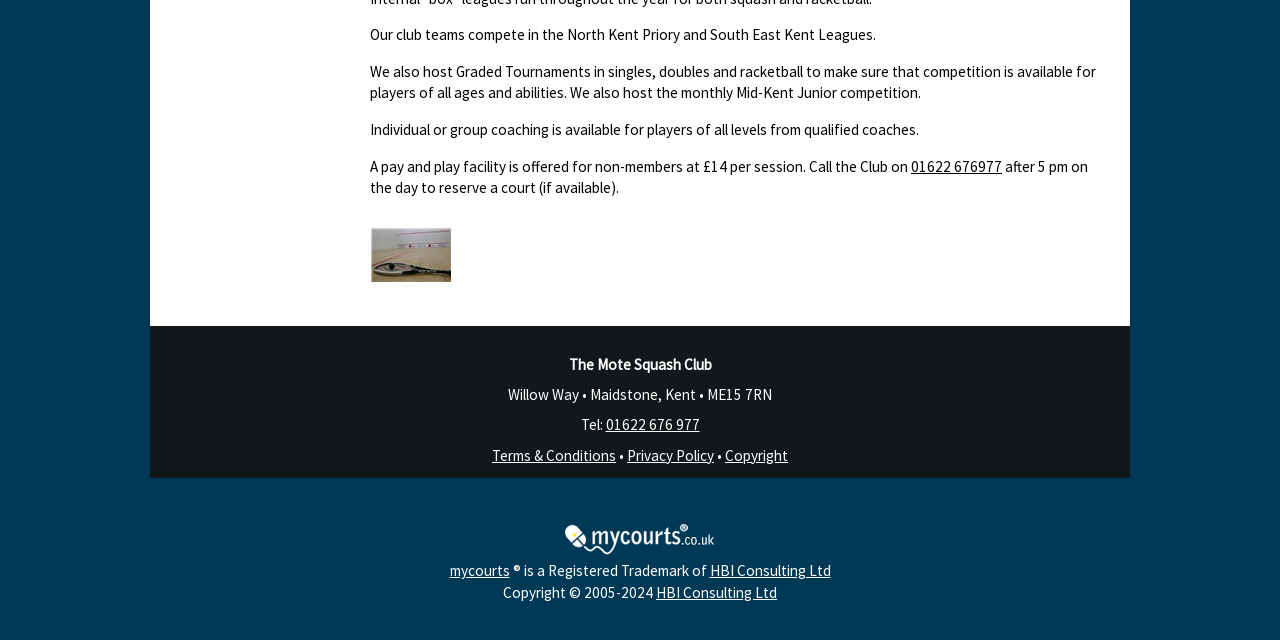Locate the bounding box of the UI element described in the following text: "Terms & Conditions".

[0.384, 0.697, 0.481, 0.726]